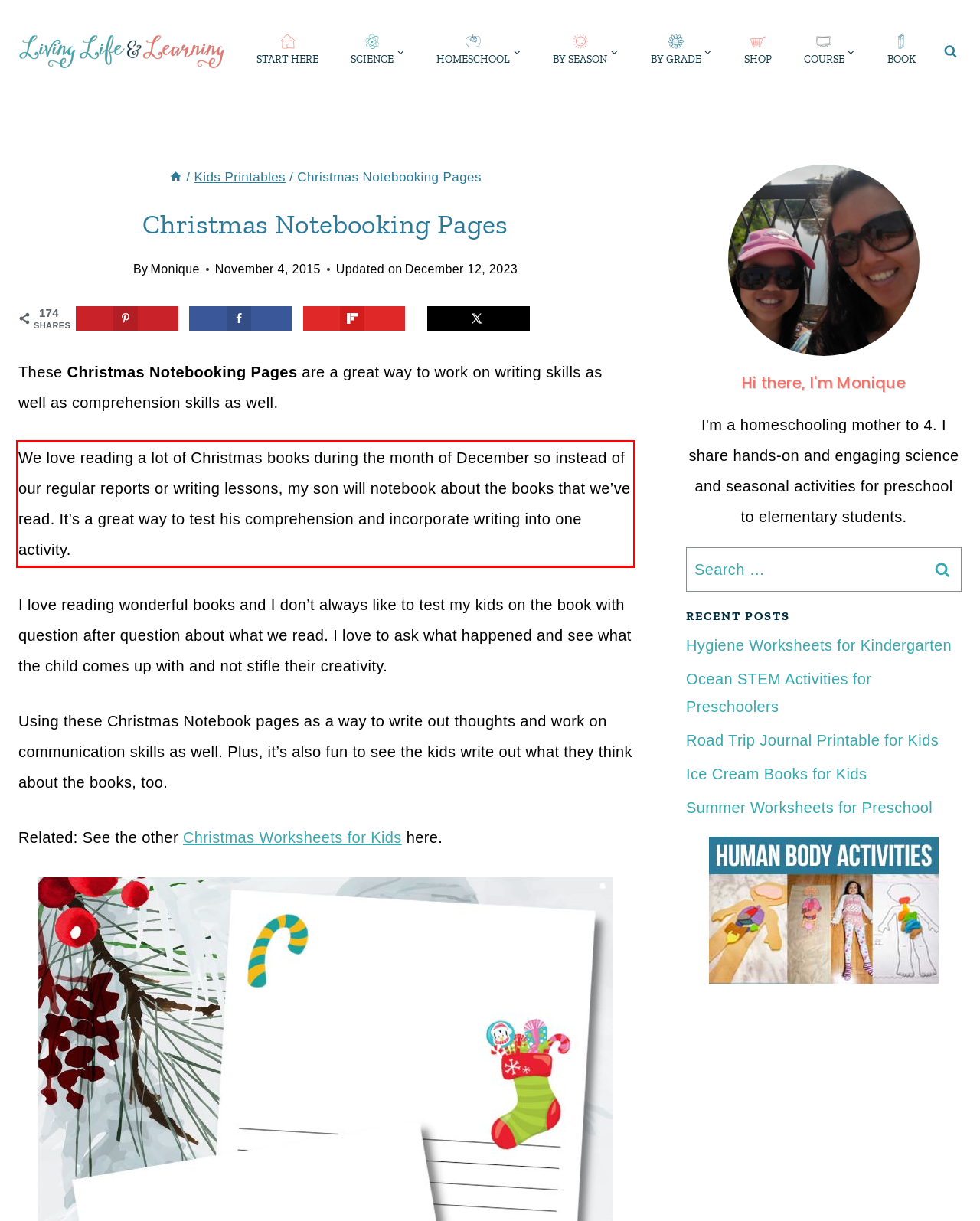Locate the red bounding box in the provided webpage screenshot and use OCR to determine the text content inside it.

We love reading a lot of Christmas books during the month of December so instead of our regular reports or writing lessons, my son will notebook about the books that we’ve read. It’s a great way to test his comprehension and incorporate writing into one activity.